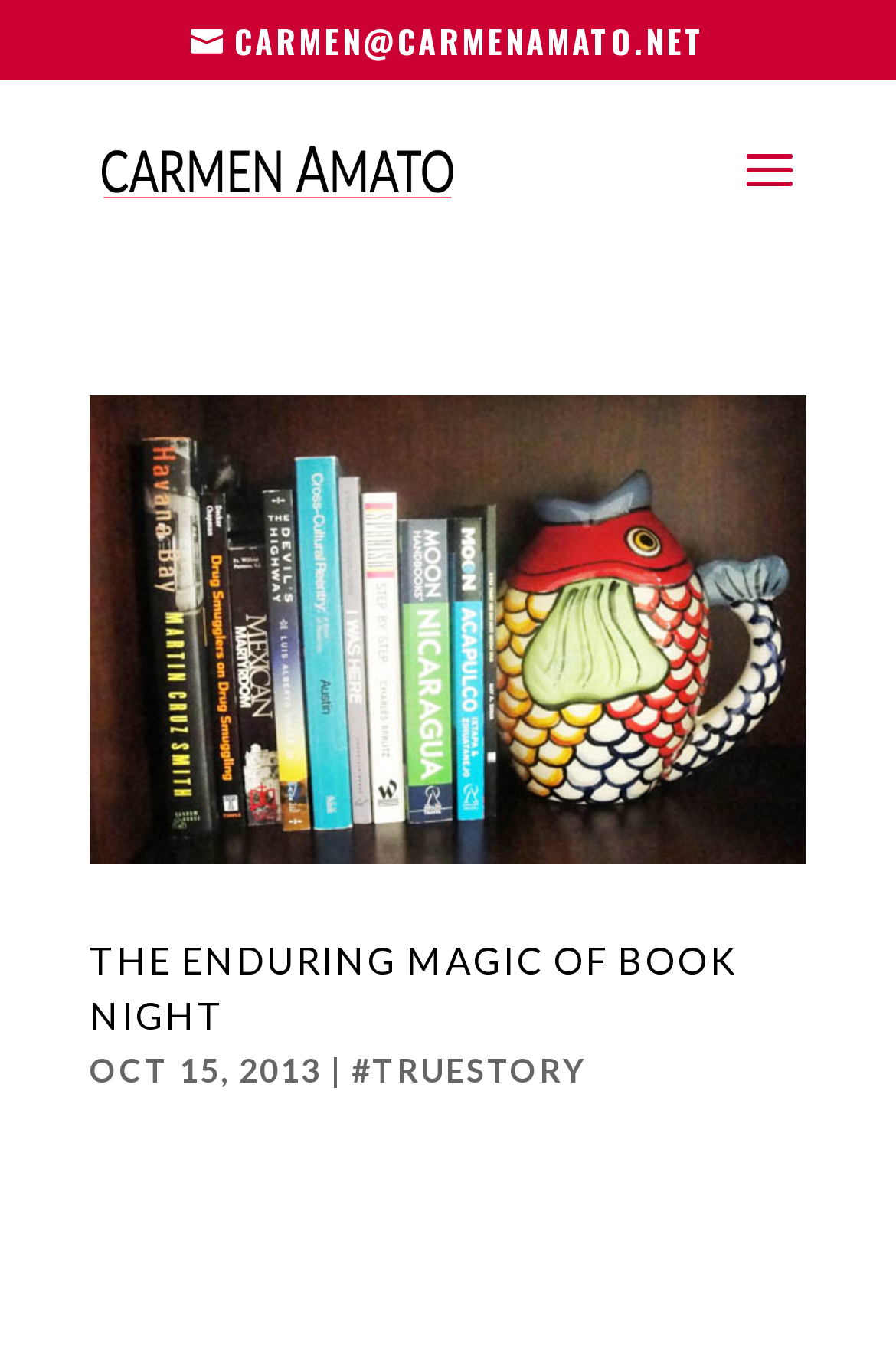How many images are associated with the latest article?
Please use the image to provide a one-word or short phrase answer.

1